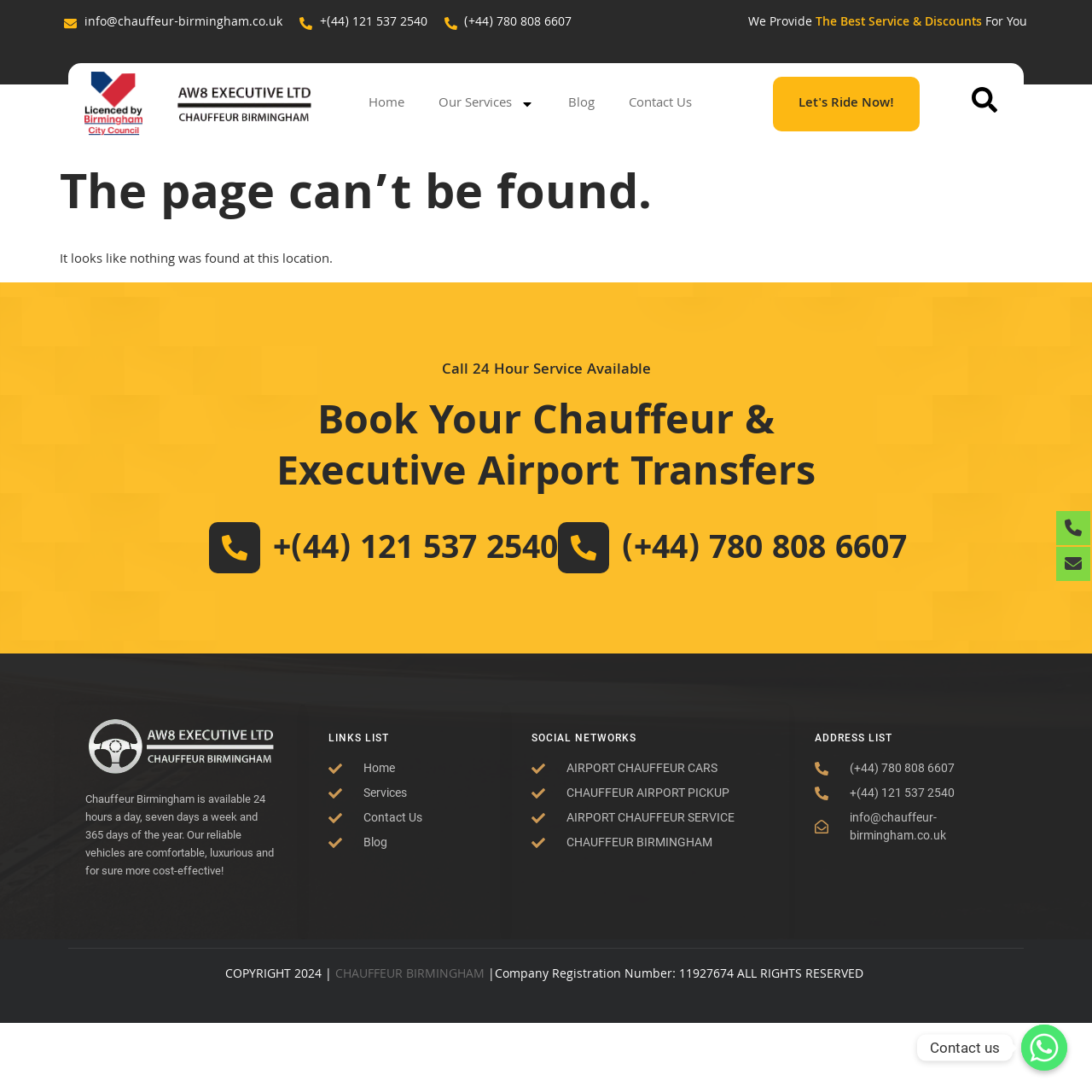Kindly provide the bounding box coordinates of the section you need to click on to fulfill the given instruction: "Call the 24 hour service".

[0.274, 0.012, 0.391, 0.03]